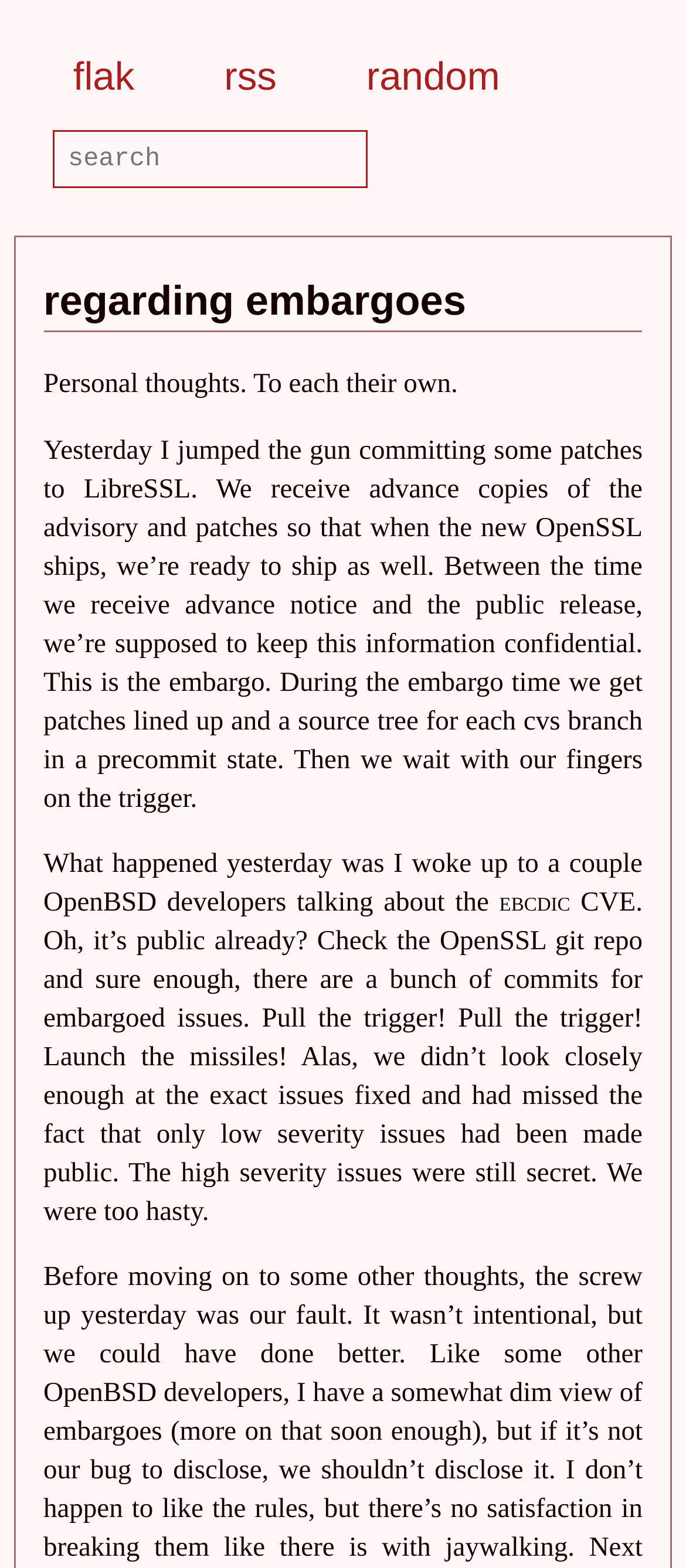Given the description of a UI element: "name="q" placeholder="search"", identify the bounding box coordinates of the matching element in the webpage screenshot.

[0.078, 0.083, 0.561, 0.121]